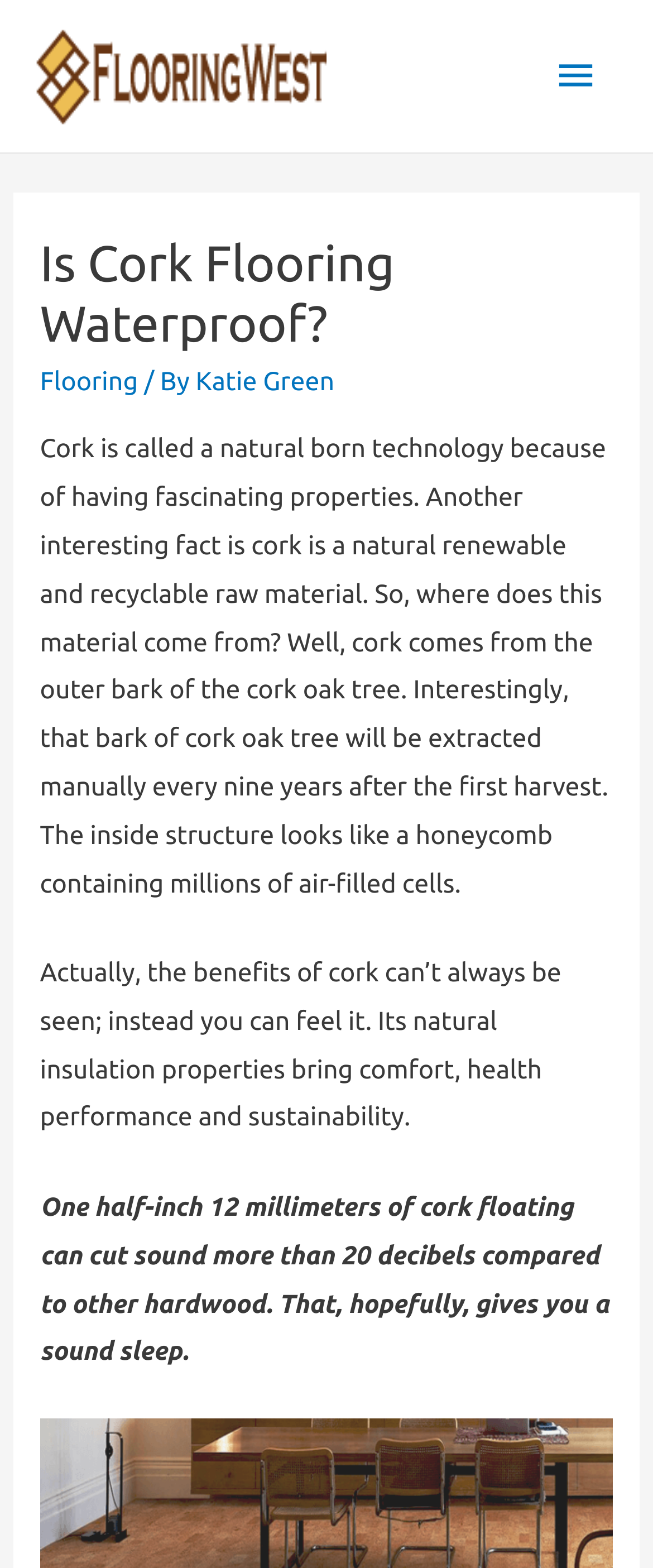What is cork described as?
Please use the image to deliver a detailed and complete answer.

The webpage introduces cork as a natural born technology due to its fascinating properties, highlighting its unique characteristics and benefits.